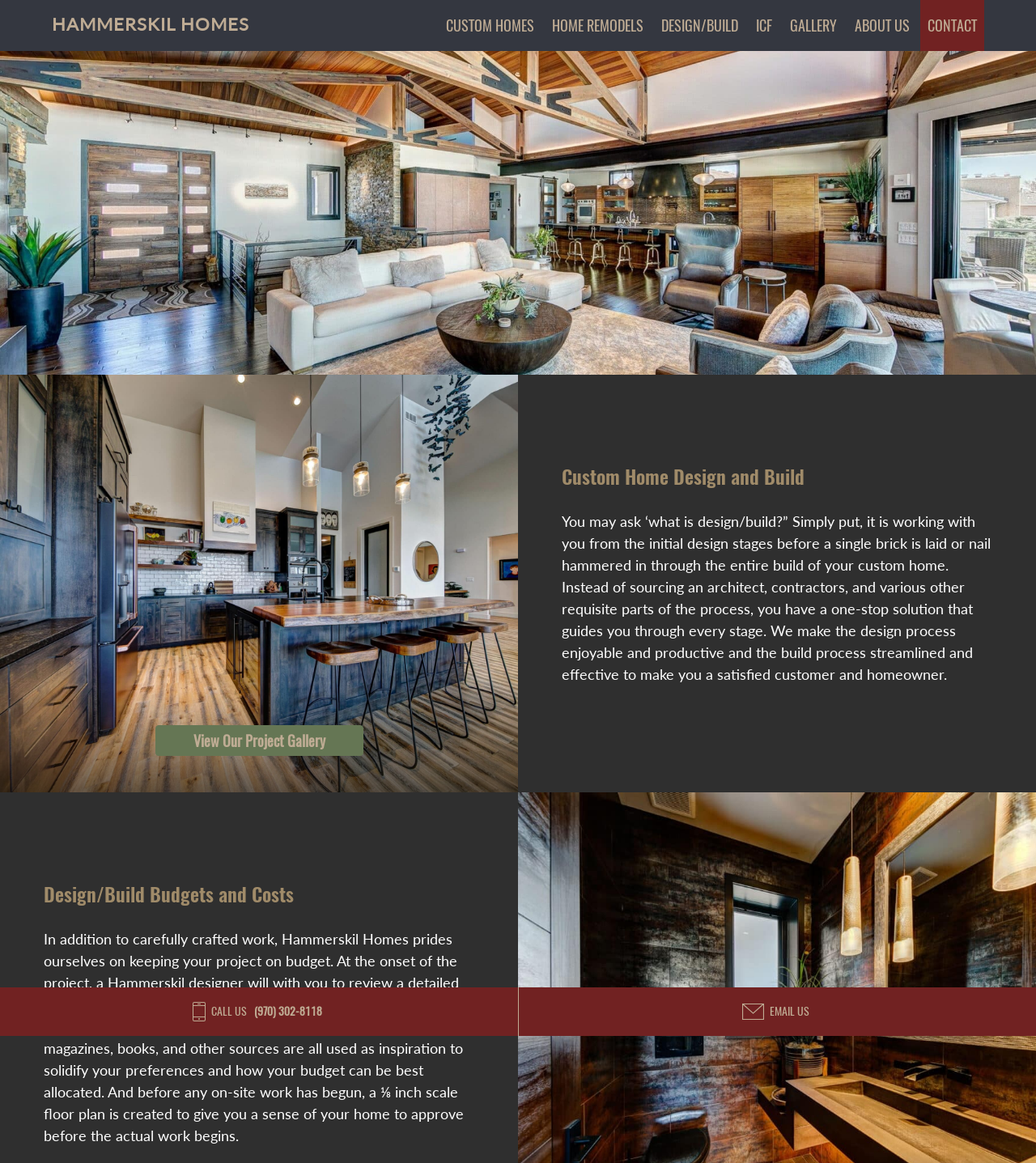What is the scale of the floor plan created before on-site work begins?
Kindly offer a detailed explanation using the data available in the image.

As stated on the webpage, before any on-site work has begun, a ⅛ inch scale floor plan is created to give the customer a sense of their home to approve before the actual work begins.